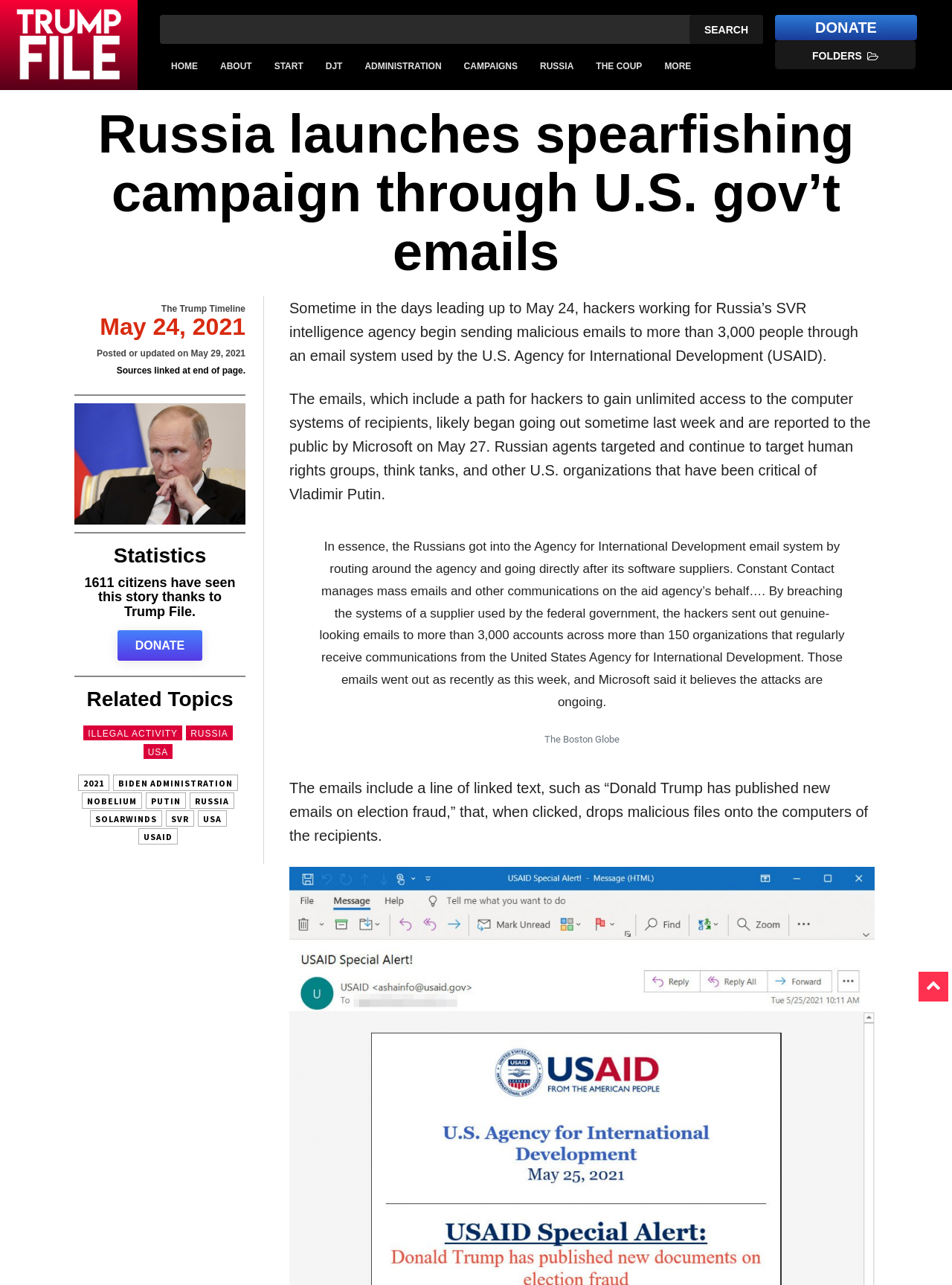What is the name of the organization targeted by the hackers?
Please ensure your answer is as detailed and informative as possible.

The answer can be found in the paragraph that starts with 'Sometime in the days leading up to May 24, hackers working for Russia’s SVR intelligence agency...' which states that the hackers targeted the U.S. Agency for International Development (USAID).